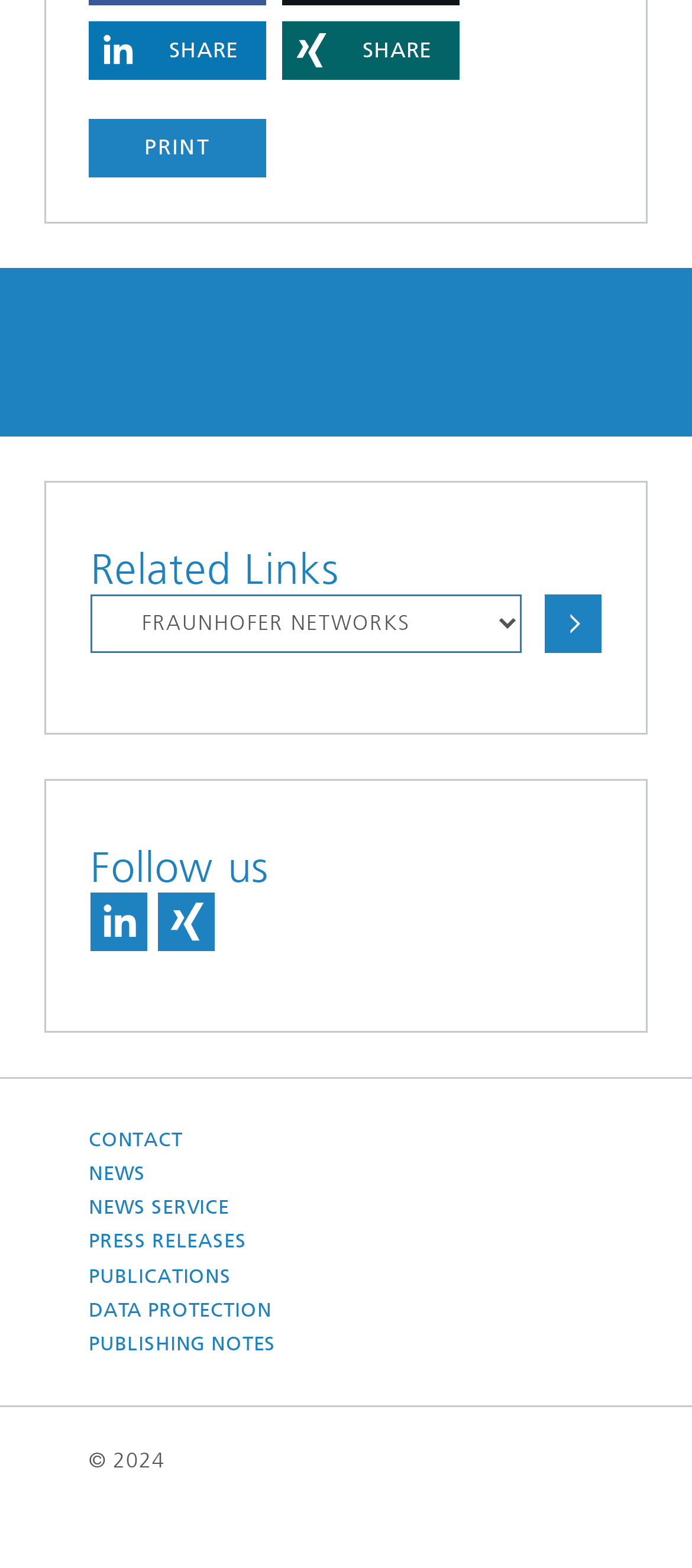Based on what you see in the screenshot, provide a thorough answer to this question: What is the purpose of the button with the text 'CHOOSE'

The button with the text 'CHOOSE' is a combobox that allows users to select an option from a dropdown menu, as indicated by the icon '' and the fact that it has a popup menu.